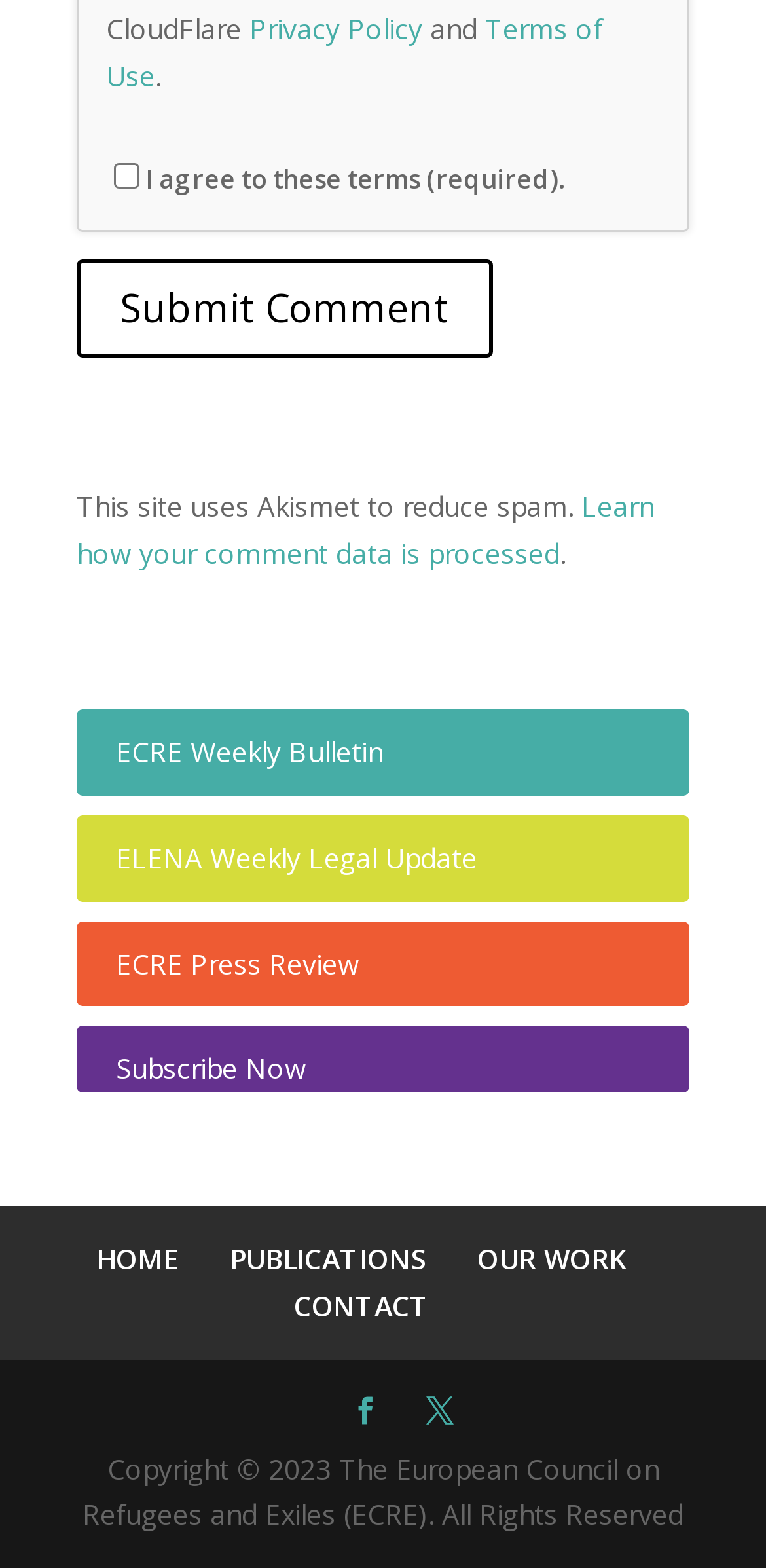Locate the bounding box coordinates of the area that needs to be clicked to fulfill the following instruction: "Click the 'Submit Comment' button". The coordinates should be in the format of four float numbers between 0 and 1, namely [left, top, right, bottom].

[0.1, 0.166, 0.644, 0.229]